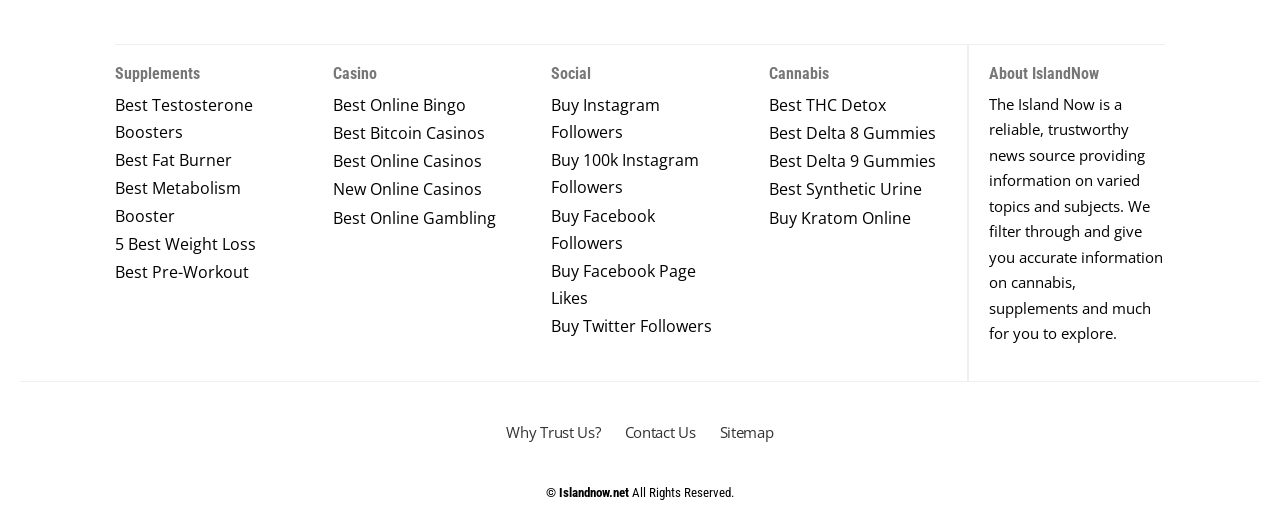Answer the question with a single word or phrase: 
How can users contact The Island Now?

Through the Contact Us link